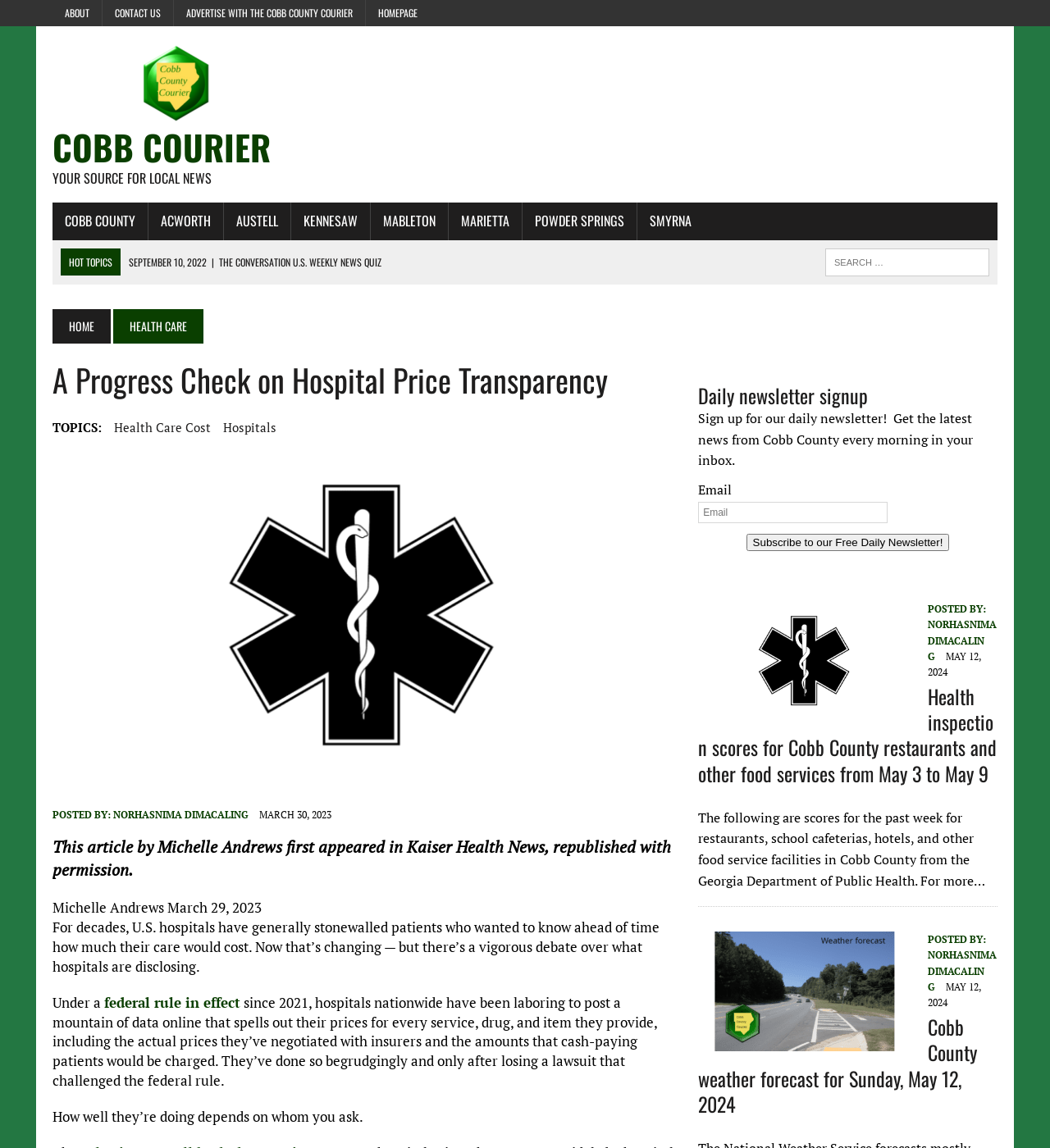Refer to the image and provide a thorough answer to this question:
How many links are there in the top navigation bar?

I counted the number of links in the top navigation bar, which are 'ABOUT', 'CONTACT US', 'ADVERTISE WITH THE COBB COUNTY COURIER', 'HOMEPAGE', and 'Cobb Courier'.